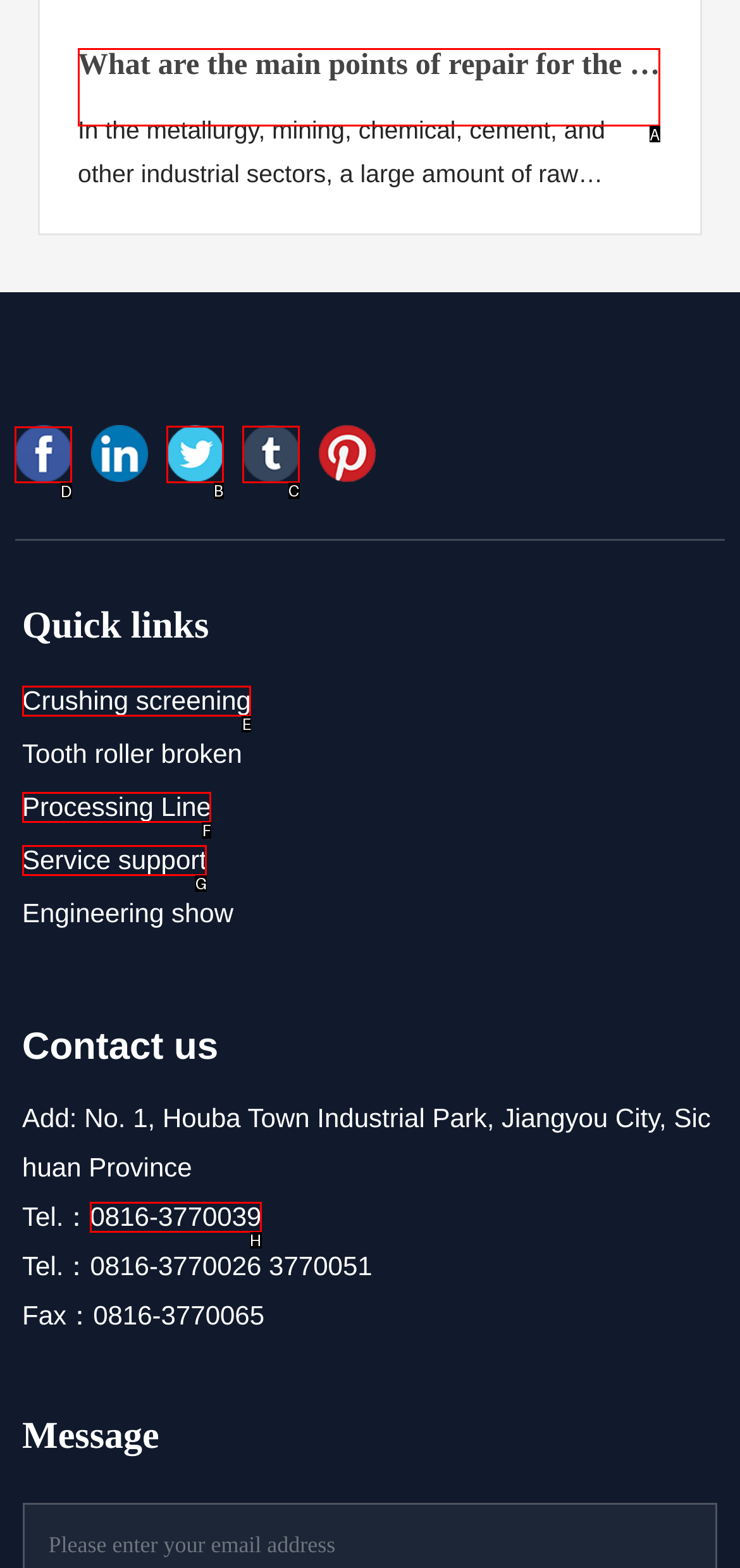Which option should be clicked to complete this task: Click on the Facebook link
Reply with the letter of the correct choice from the given choices.

D